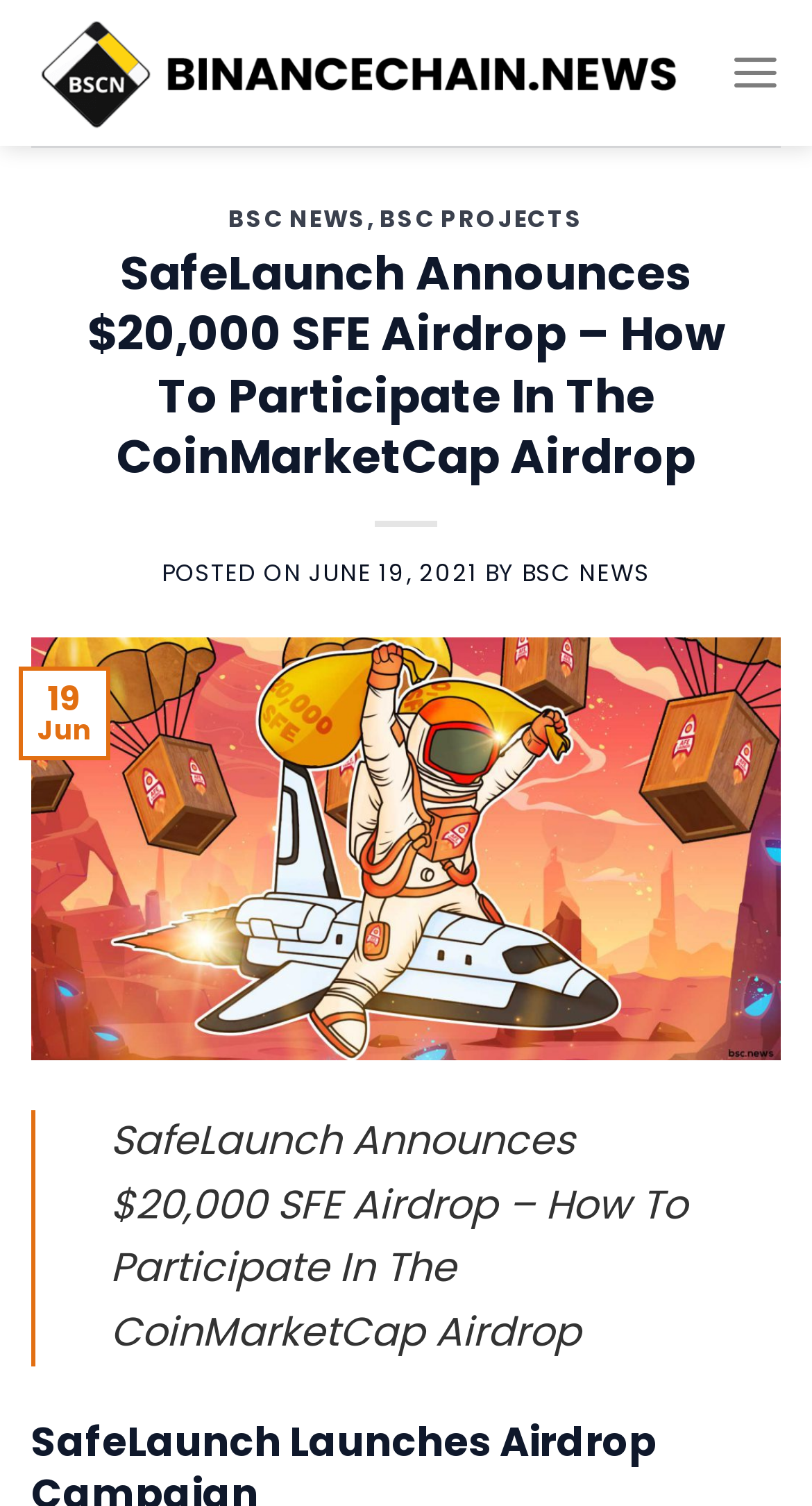What is the name of the platform announcing an airdrop?
Answer the question with a thorough and detailed explanation.

The question asks for the name of the platform announcing an airdrop. By looking at the webpage, we can see that the heading 'SafeLaunch Announces $20,000 SFE Airdrop – How To Participate In The CoinMarketCap Airdrop' indicates that SafeLaunch is the platform announcing the airdrop.